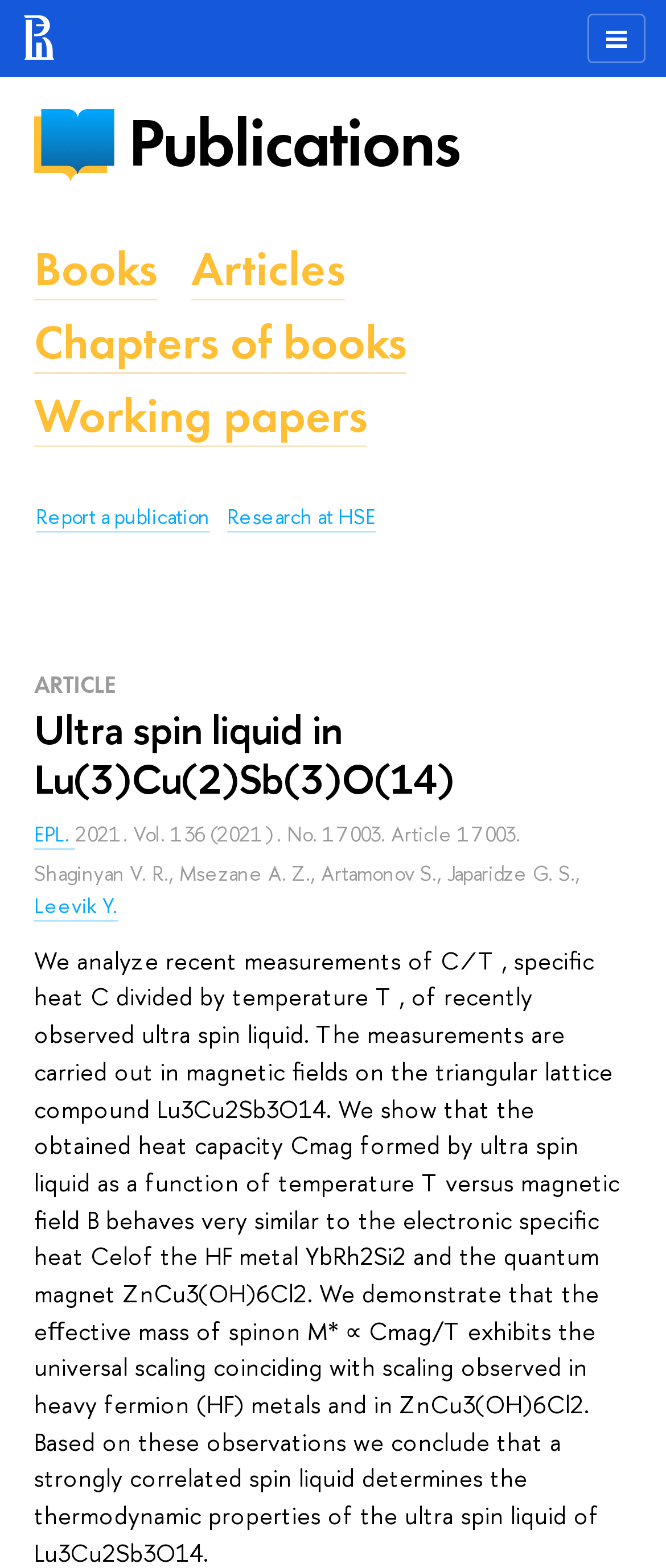Indicate the bounding box coordinates of the element that needs to be clicked to satisfy the following instruction: "Click the link to publications". The coordinates should be four float numbers between 0 and 1, i.e., [left, top, right, bottom].

[0.192, 0.063, 0.69, 0.119]